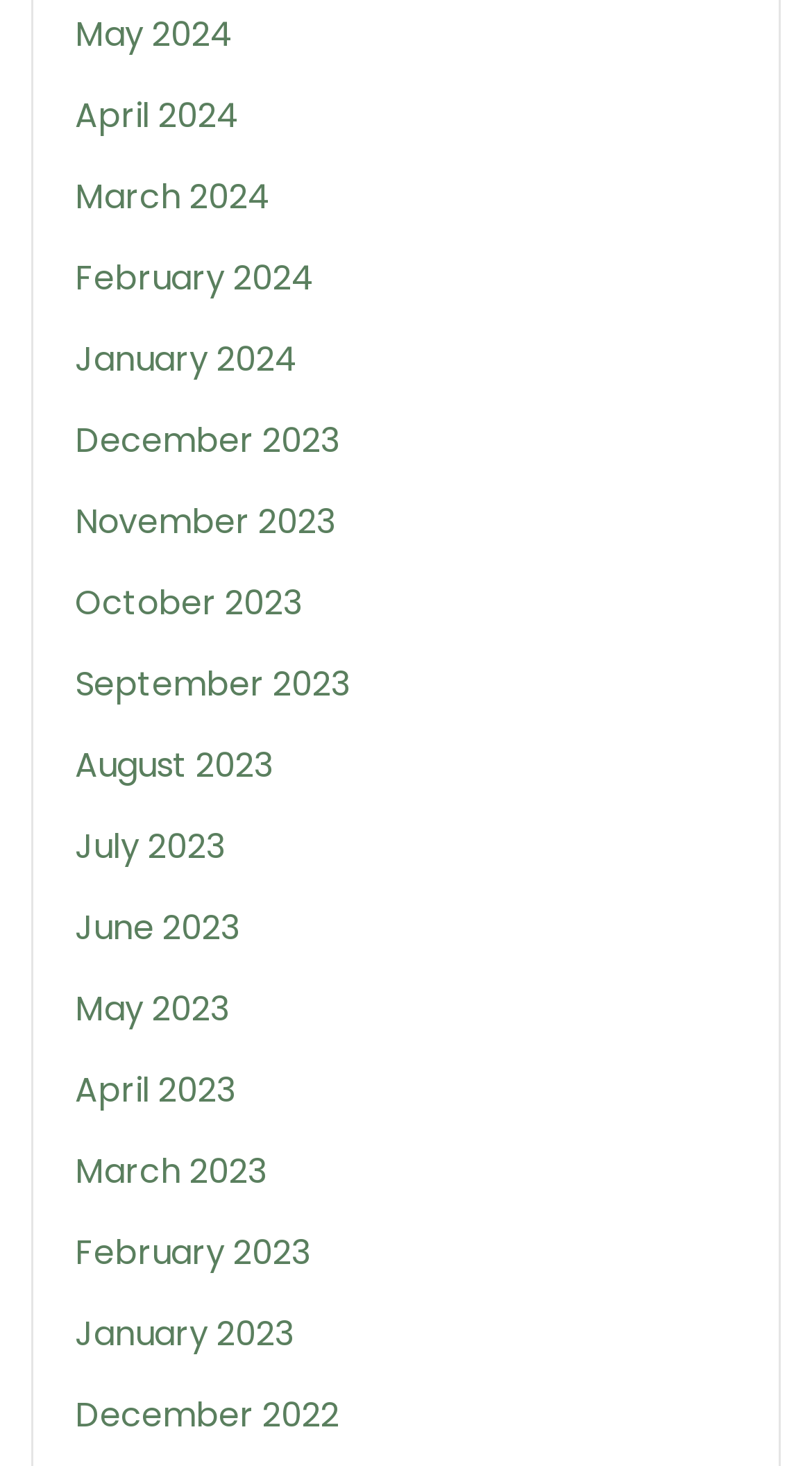What is the earliest month listed?
Refer to the image and provide a concise answer in one word or phrase.

December 2022